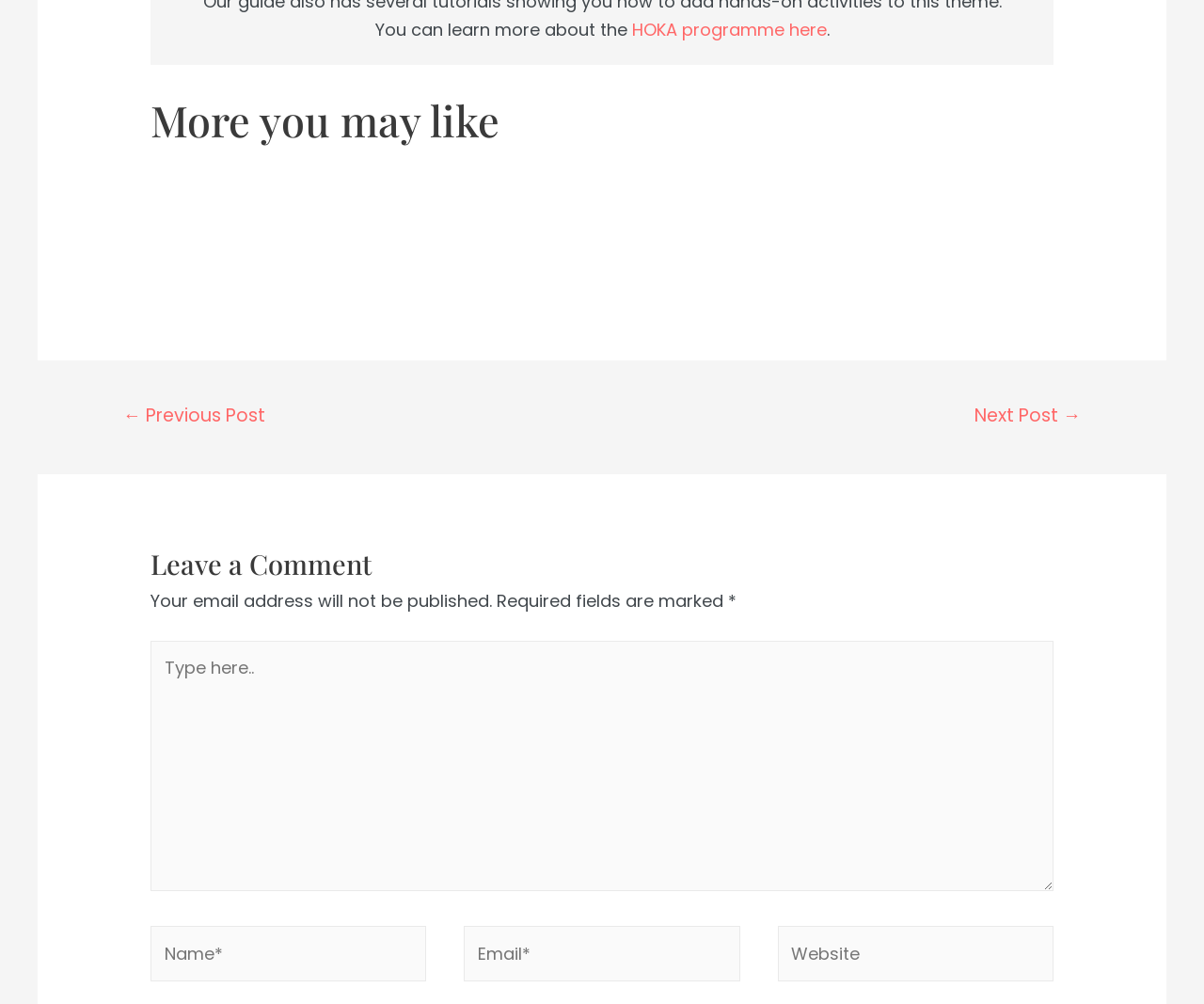Based on the visual content of the image, answer the question thoroughly: What is the label of the first text box in the 'Leave a Comment' section?

The first text box in the 'Leave a Comment' section has a label 'Type here..' which is indicated by the StaticText element with the text 'Type here..'. This label is associated with the text box element with ID 728.